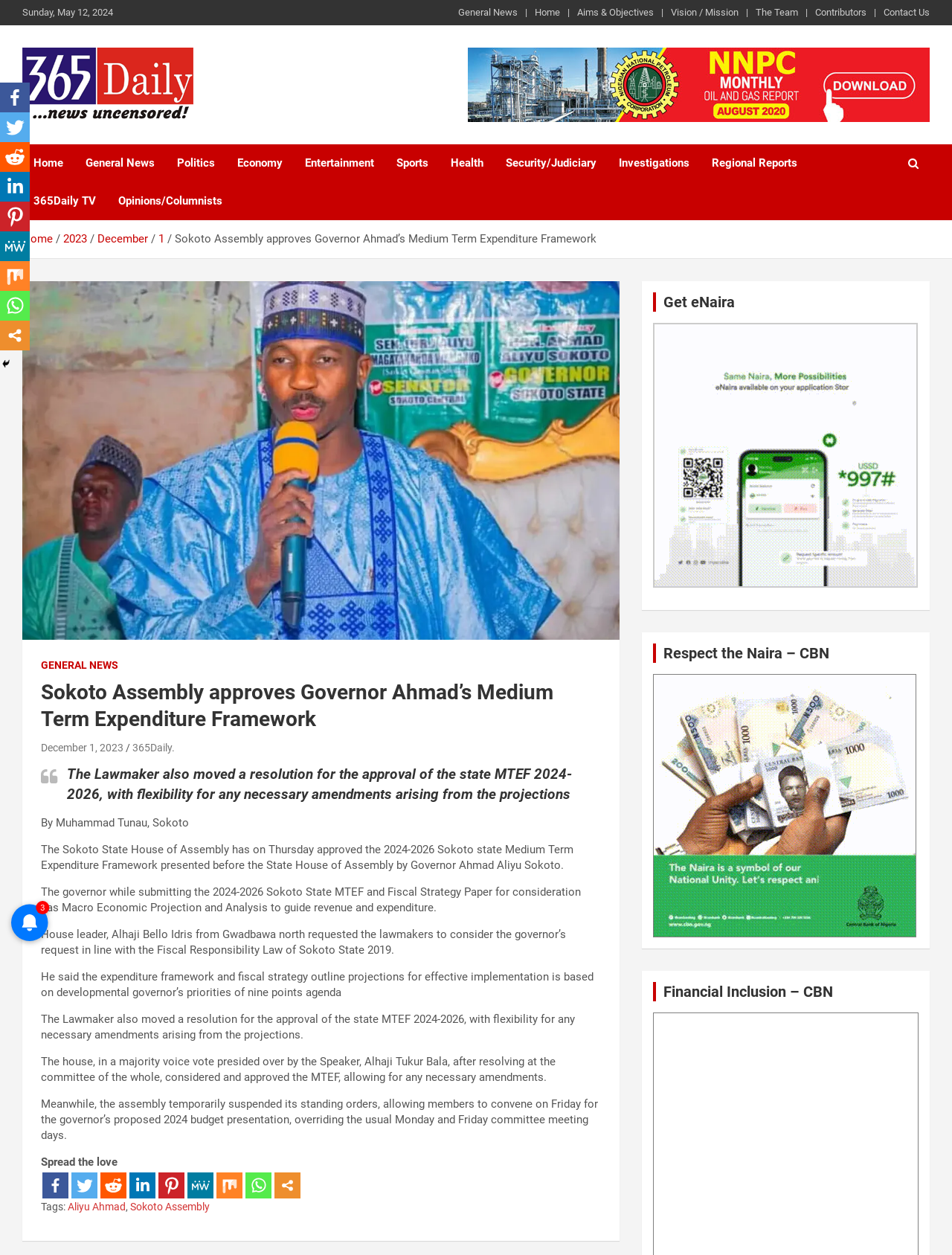Using the elements shown in the image, answer the question comprehensively: What is the name of the news website?

I found the name of the news website by looking at the top of the webpage, where it says '365Daily'.